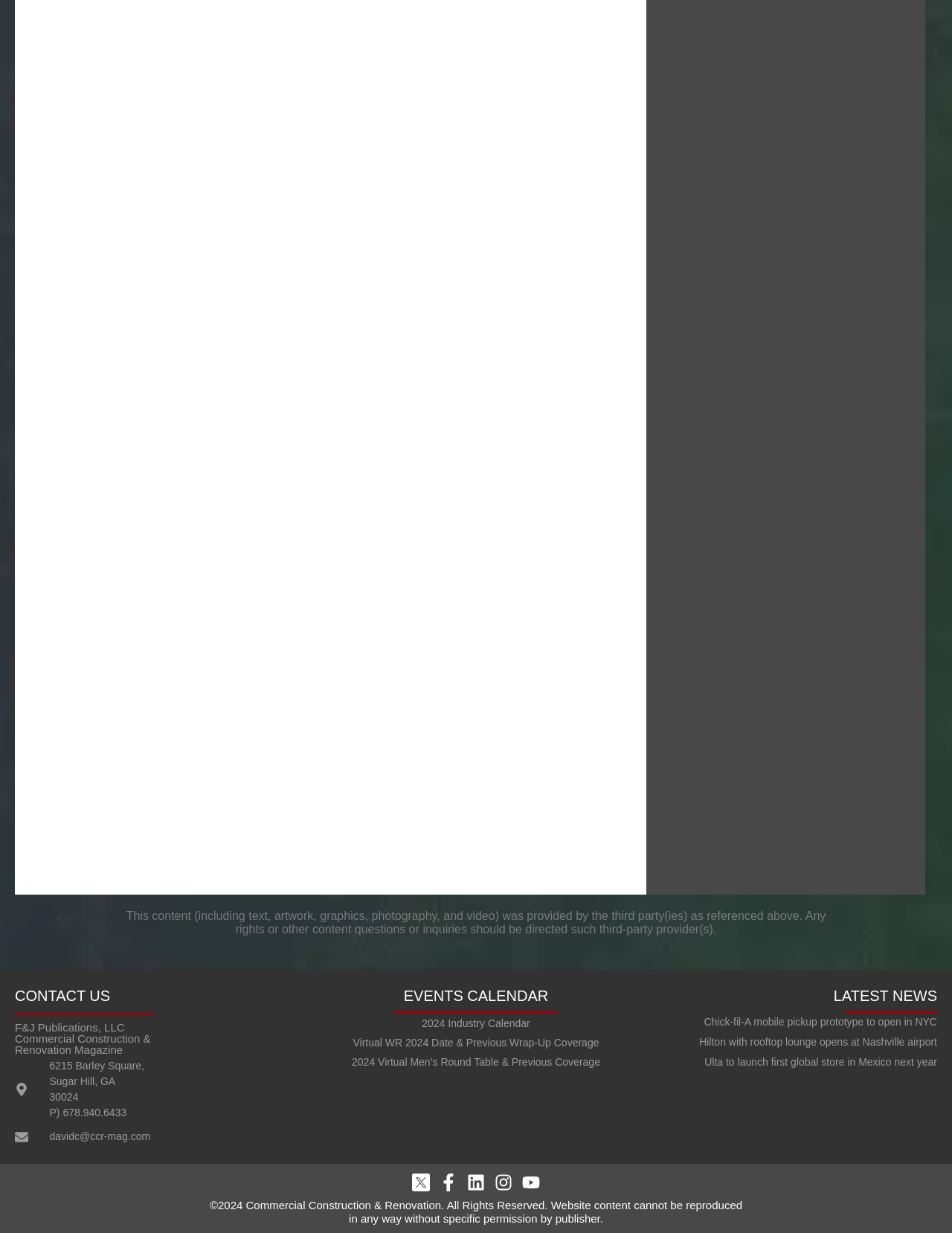Find the bounding box coordinates of the area that needs to be clicked in order to achieve the following instruction: "Click on the 'Home' link". The coordinates should be specified as four float numbers between 0 and 1, i.e., [left, top, right, bottom].

None